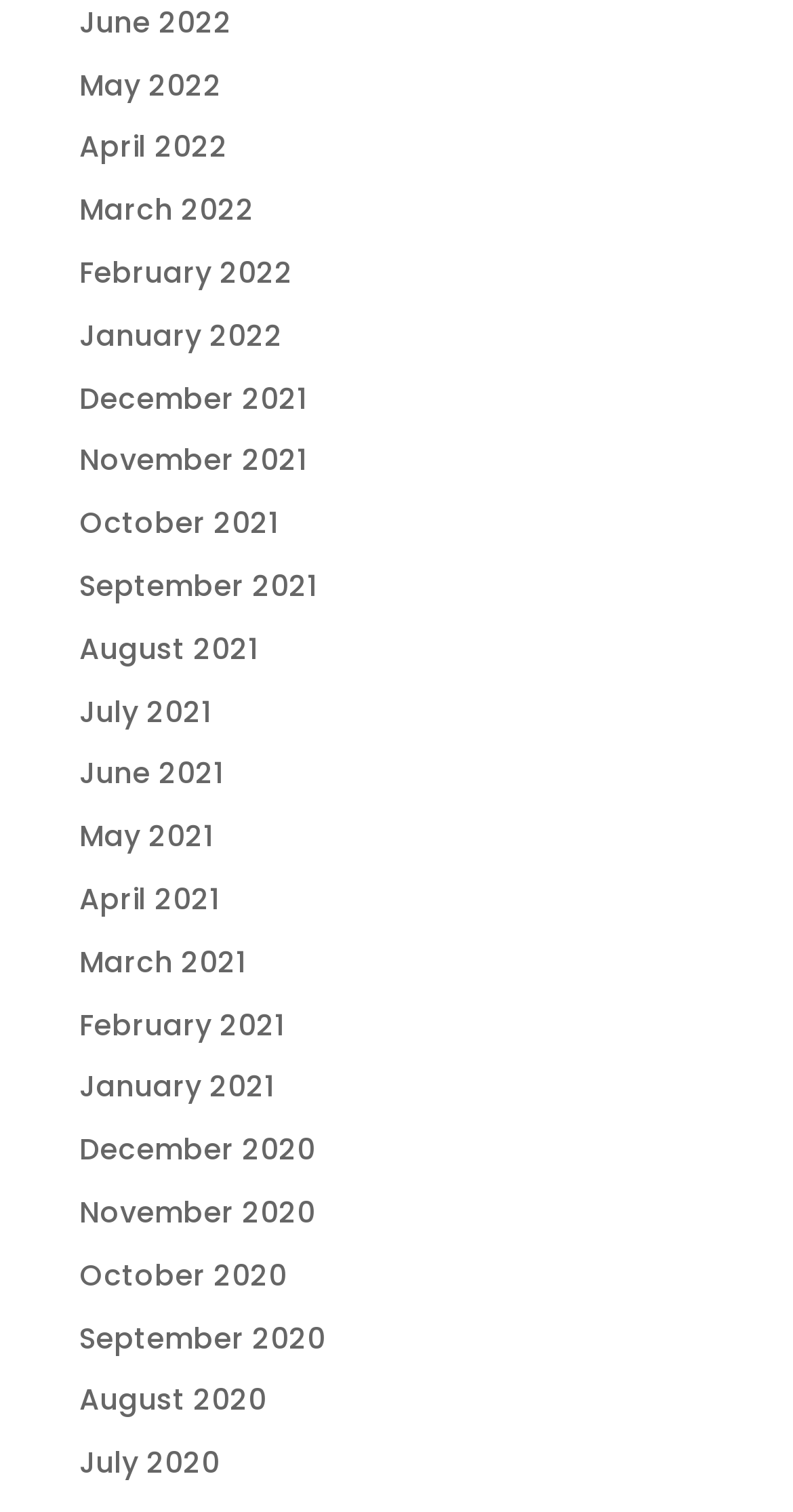Could you highlight the region that needs to be clicked to execute the instruction: "view June 2022"?

[0.1, 0.001, 0.292, 0.028]